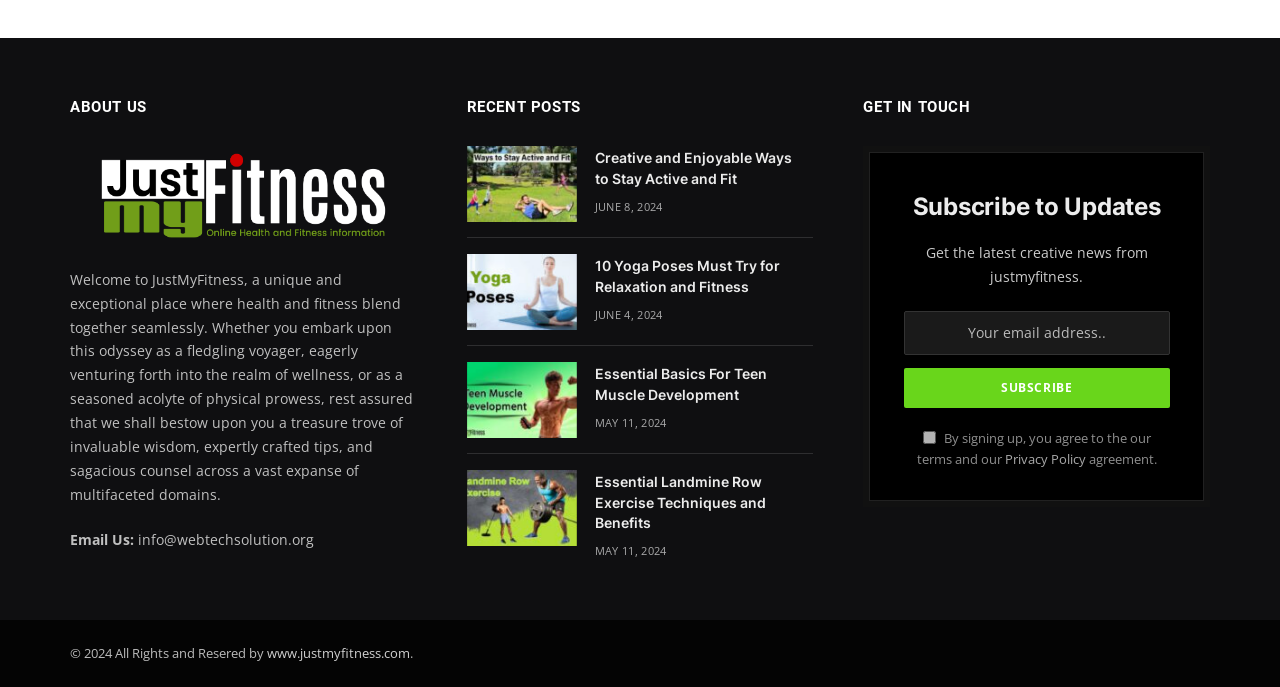How many recent posts are displayed on the webpage?
Provide a detailed answer to the question using information from the image.

The webpage has a section titled 'RECENT POSTS' which displays four articles, each with a heading, image, and time.